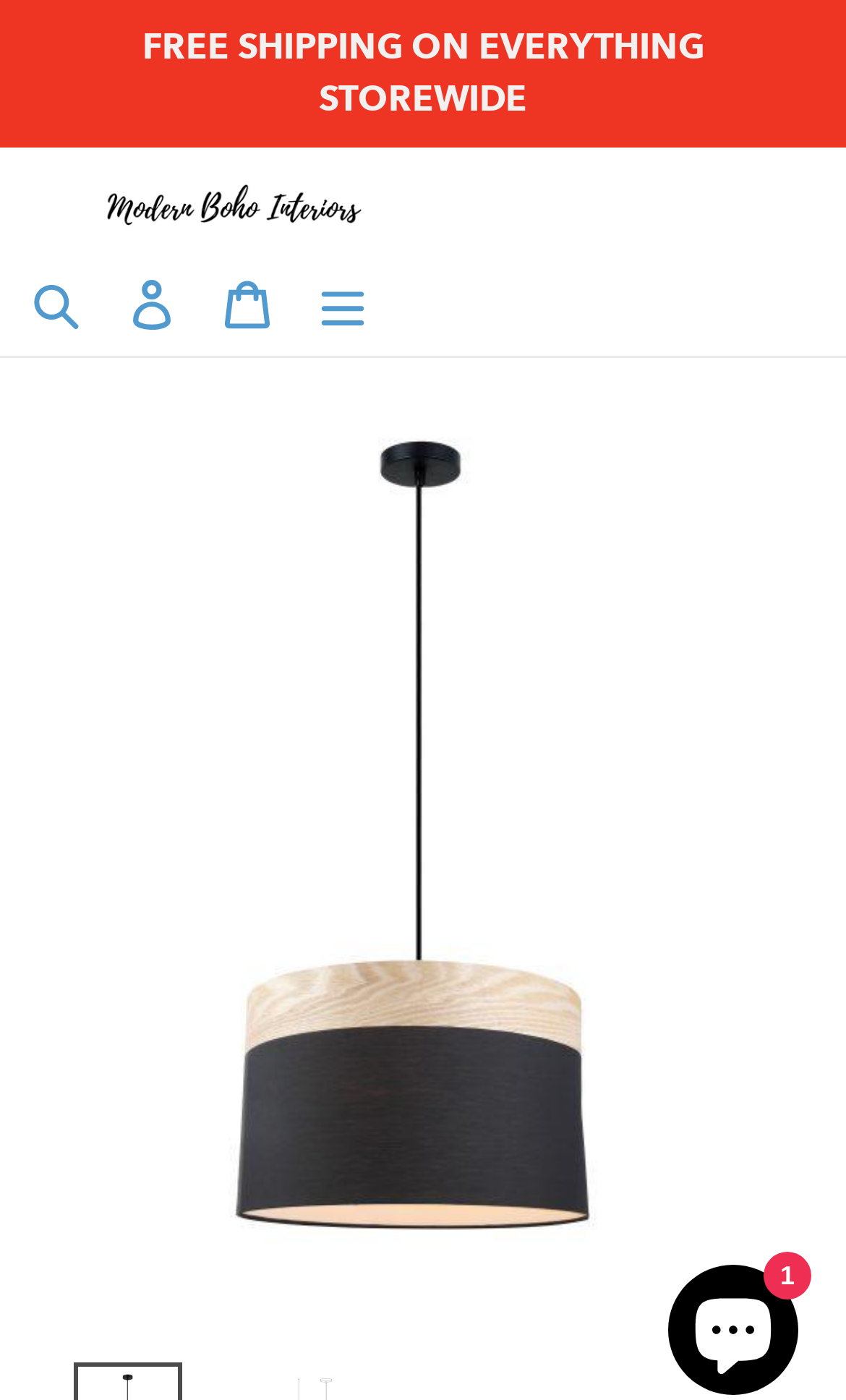What is the location of the image of the Tamboro Pendant Light?
Answer with a single word or short phrase according to what you see in the image.

Below the top navigation bar